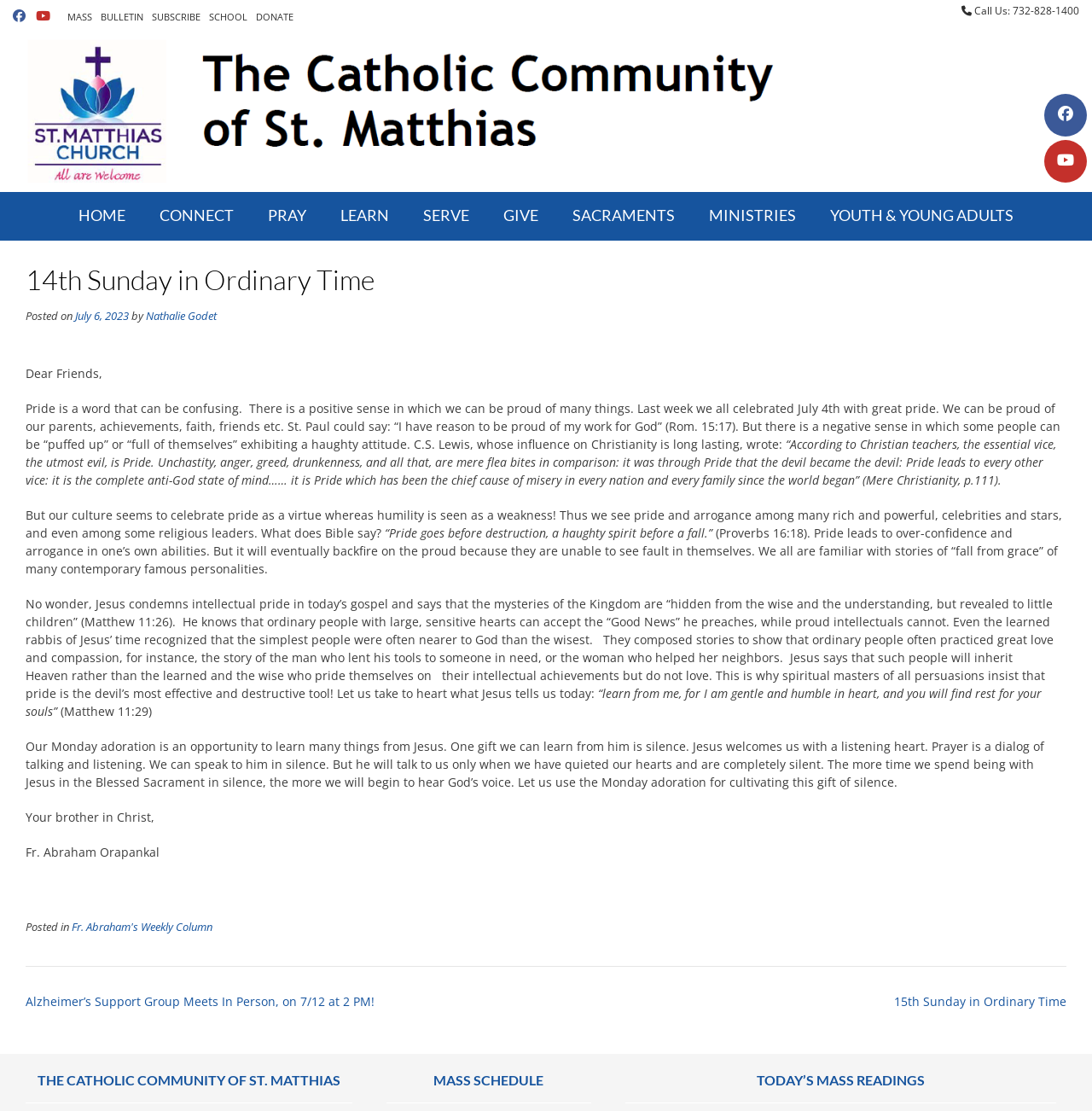Locate the bounding box coordinates of the clickable region to complete the following instruction: "Click the SUBSCRIBE link."

[0.136, 0.004, 0.187, 0.026]